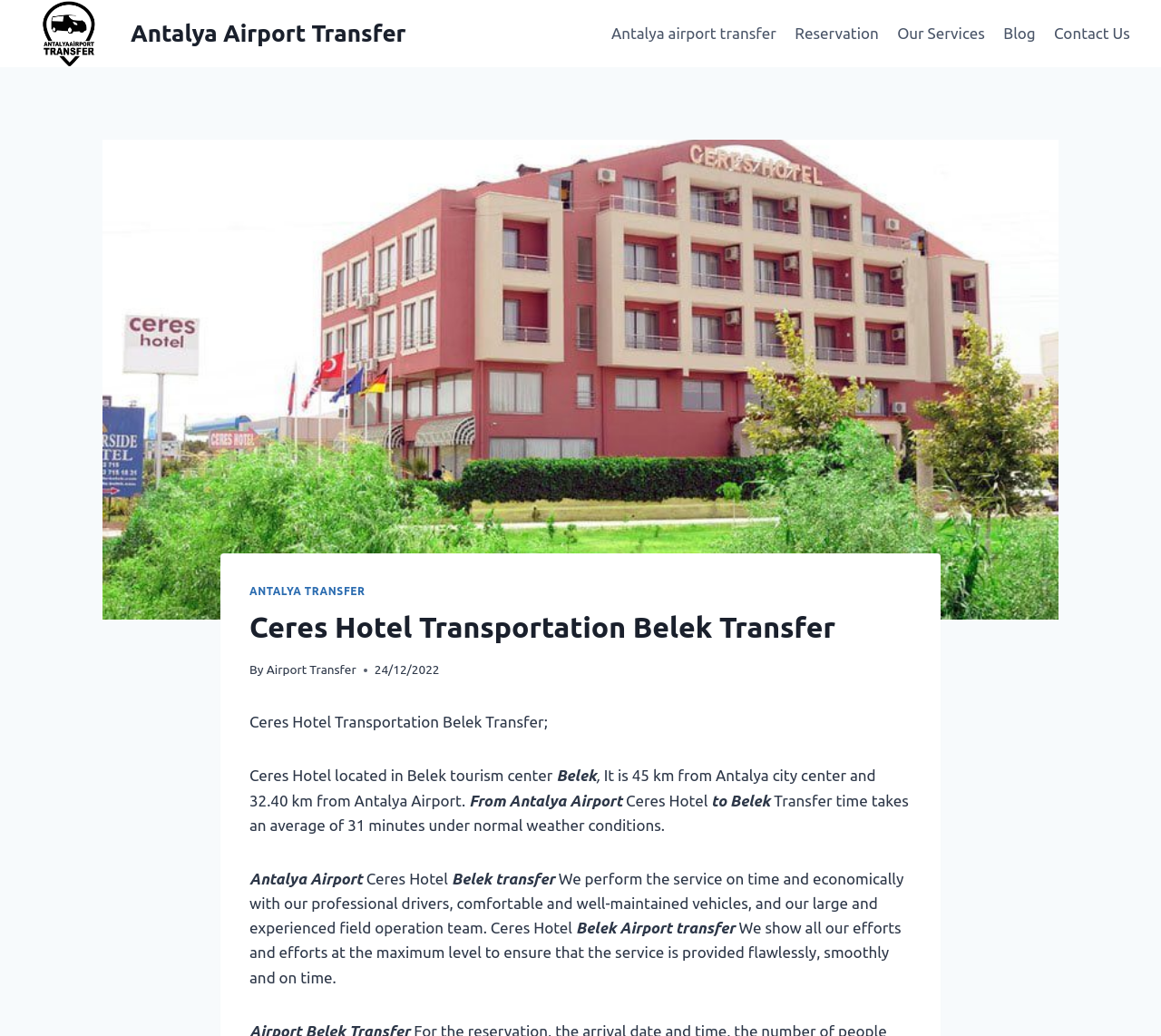Illustrate the webpage with a detailed description.

The webpage is about Ceres Hotel Transportation Belek Transfer, specifically focusing on Antalya Airport Transfer services. At the top-left corner, there is a link to "Book a transfer in antalya airport" accompanied by a small image. 

On the top navigation bar, there are five links: "Antalya airport transfer", "Reservation", "Our Services", "Blog", and "Contact Us", aligned horizontally from left to right.

Below the navigation bar, there is a large image of Ceres Hotel Transportation Belek Transfer, taking up most of the page's width. Within this image, there is a header section with a link to "ANTALYA TRANSFER" and a heading that reads "Ceres Hotel Transportation Belek Transfer". 

Below the header, there is a section with text describing the hotel's location, stating that it is 45 km from Antalya city center and 32.40 km from Antalya Airport. The text also mentions the transfer time from Antalya Airport to Belek, which takes an average of 31 minutes under normal weather conditions.

Further down, there are paragraphs of text describing the service provided, emphasizing the importance of timely and economical transportation with professional drivers, comfortable vehicles, and an experienced team. The text also highlights the company's efforts to ensure flawless and smooth service.